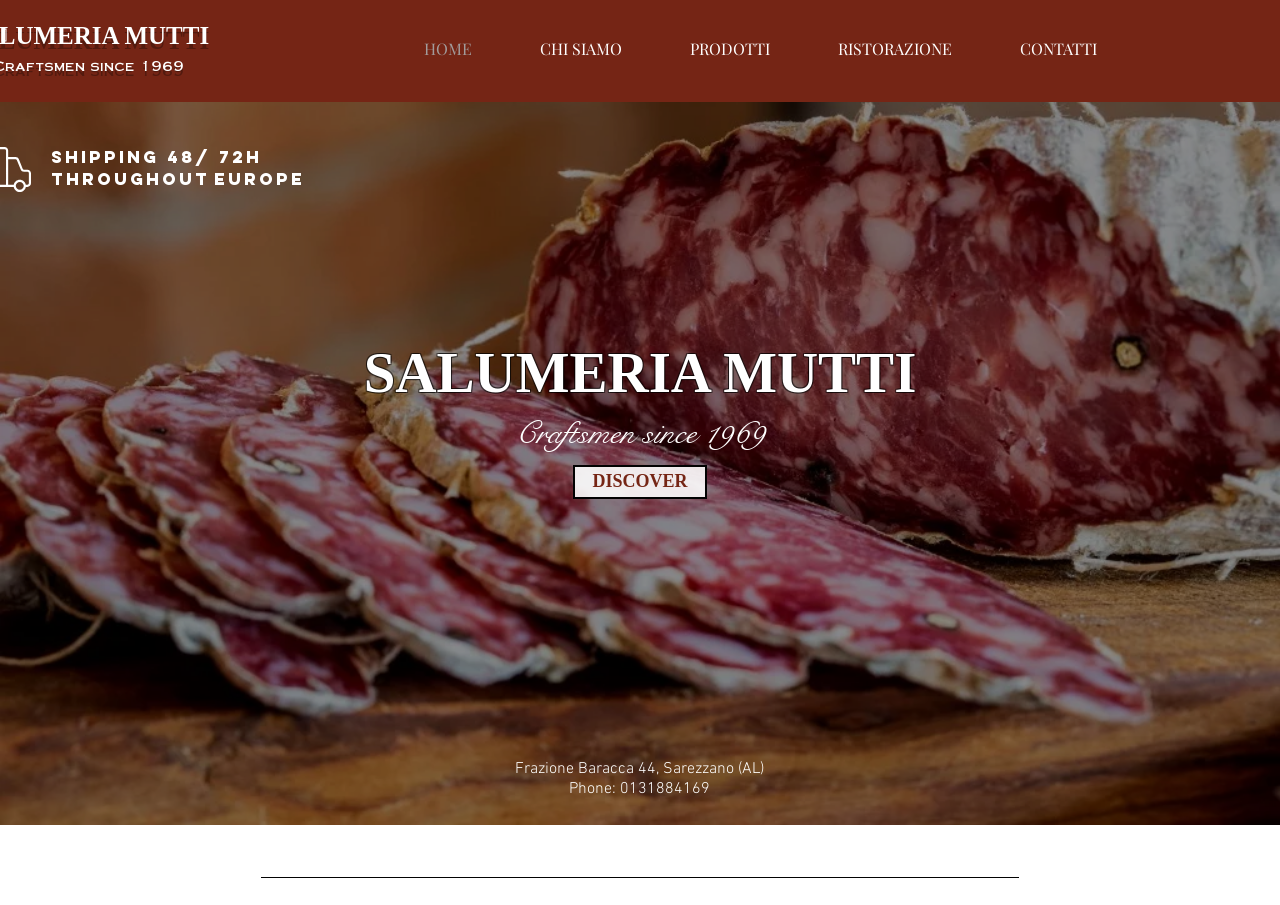Locate the bounding box coordinates of the element that needs to be clicked to carry out the instruction: "go to home page". The coordinates should be given as four float numbers ranging from 0 to 1, i.e., [left, top, right, bottom].

[0.305, 0.022, 0.395, 0.066]